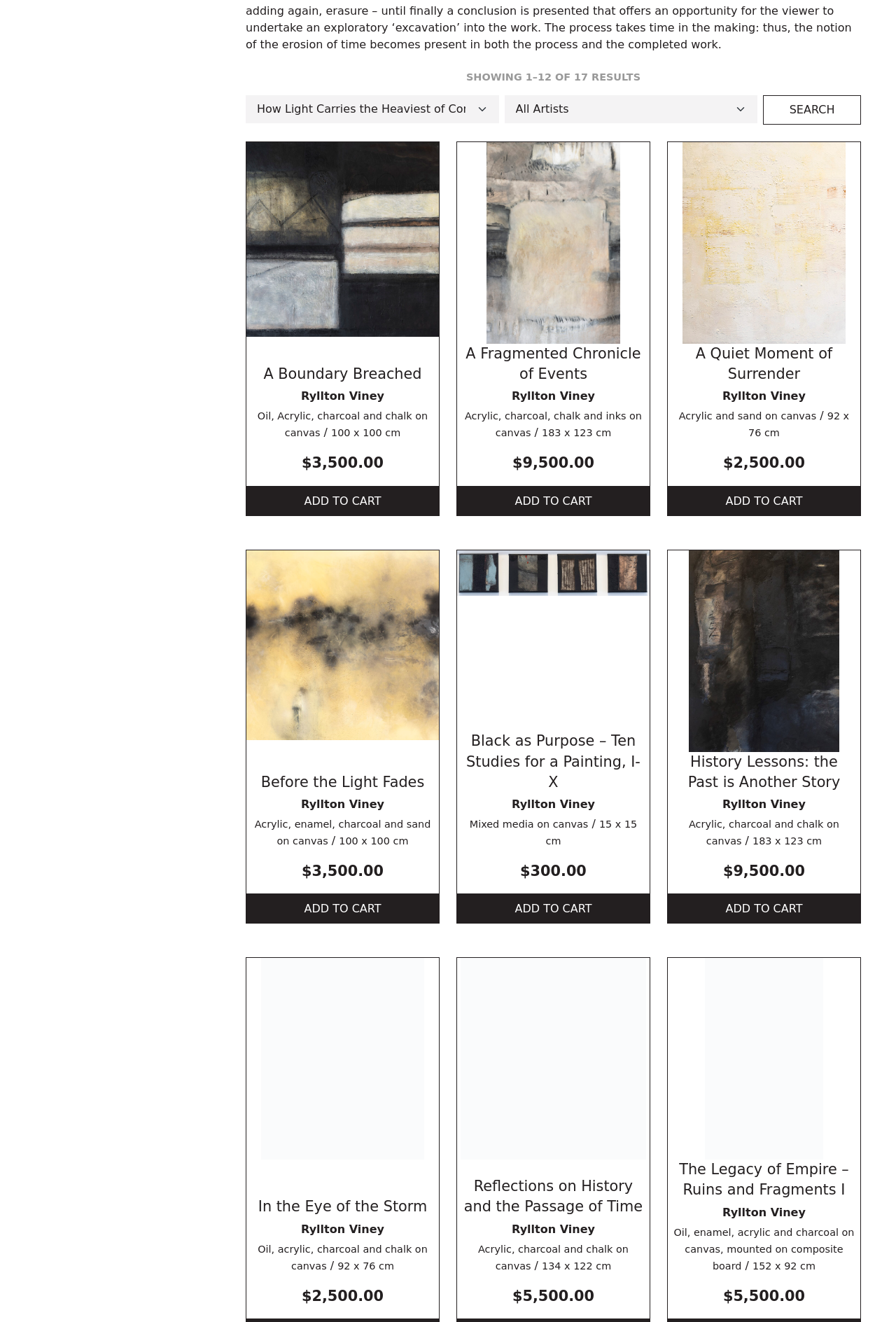Given the element description "Add to cart", identify the bounding box of the corresponding UI element.

[0.745, 0.676, 0.961, 0.699]